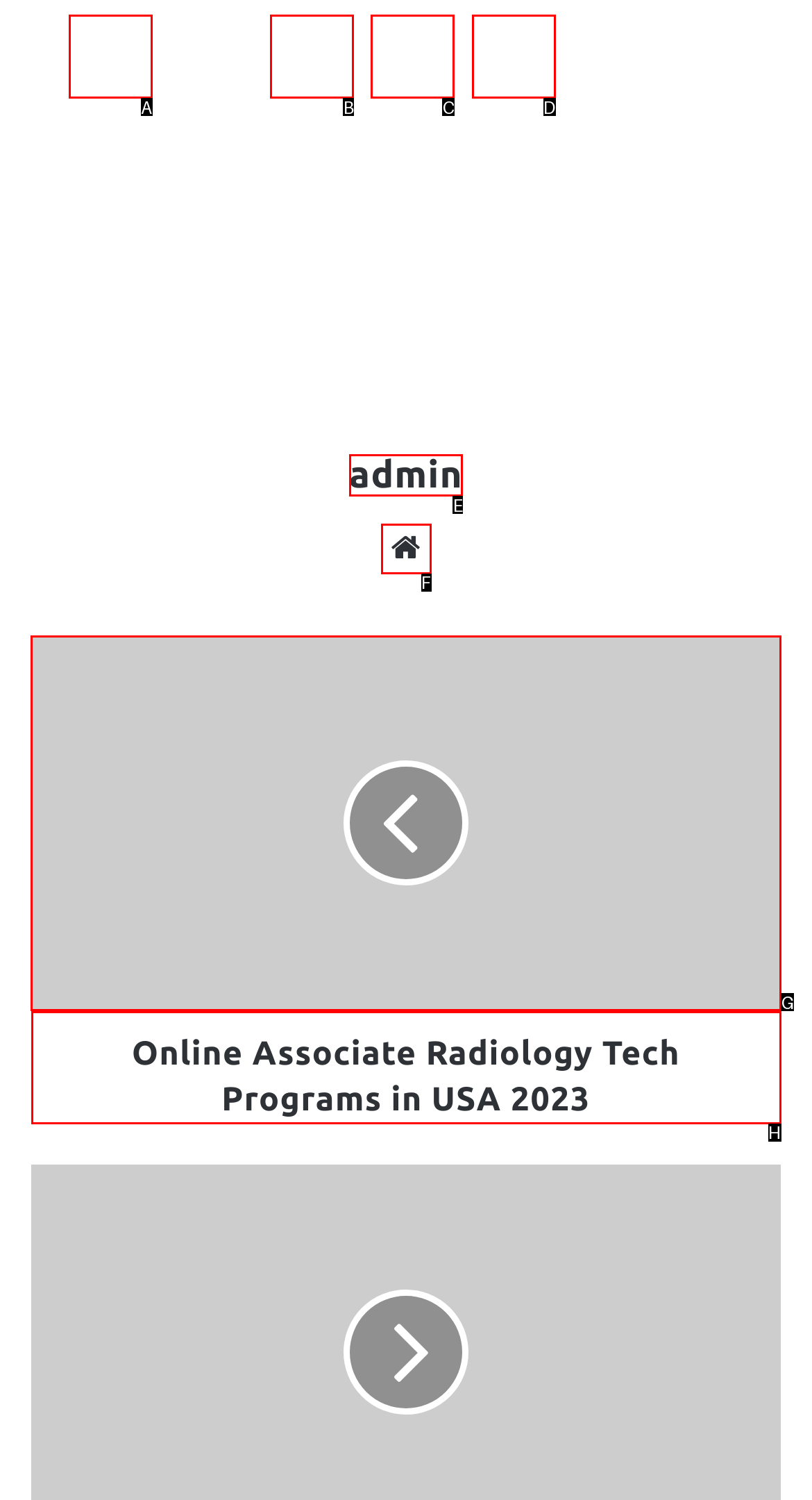Select the appropriate HTML element that needs to be clicked to execute the following task: Explore Online Associate Radiology Tech Programs in USA 2023. Respond with the letter of the option.

G